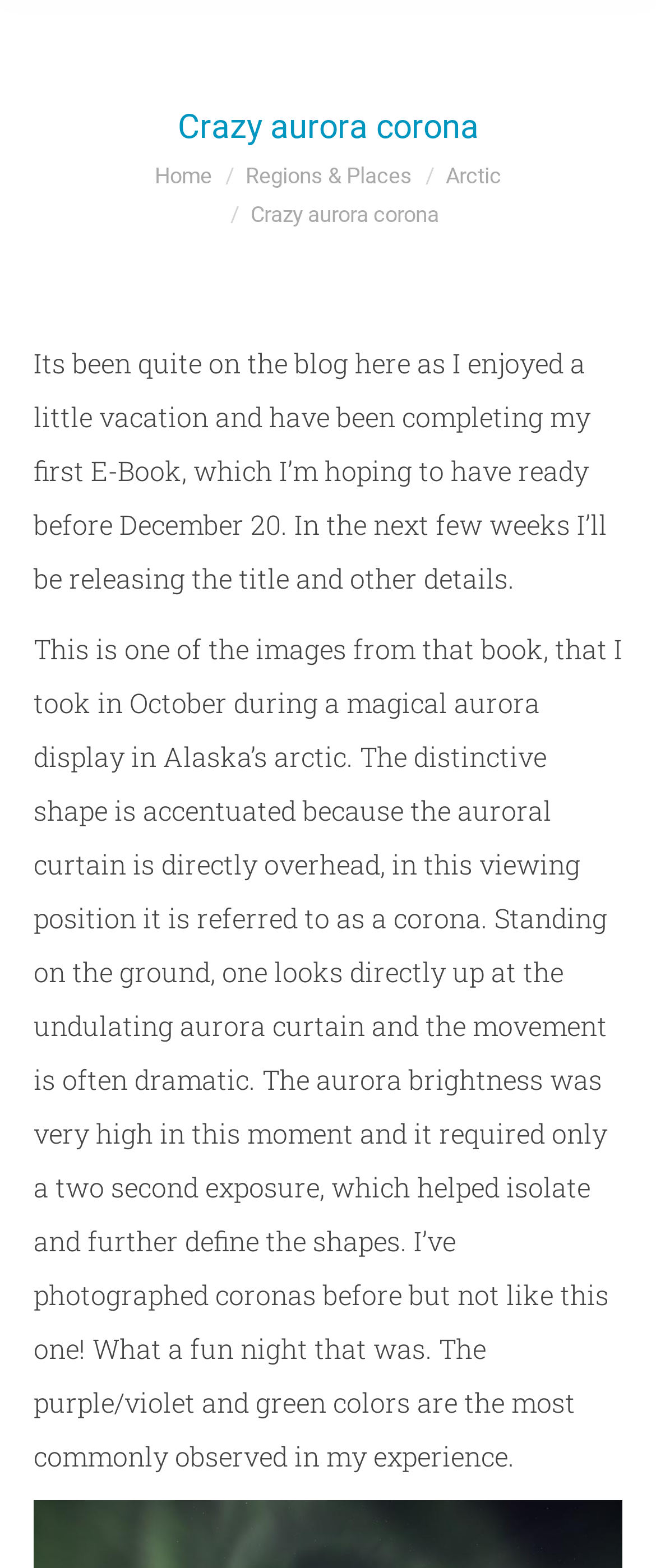Give a one-word or phrase response to the following question: How many links are in the navigation menu?

4